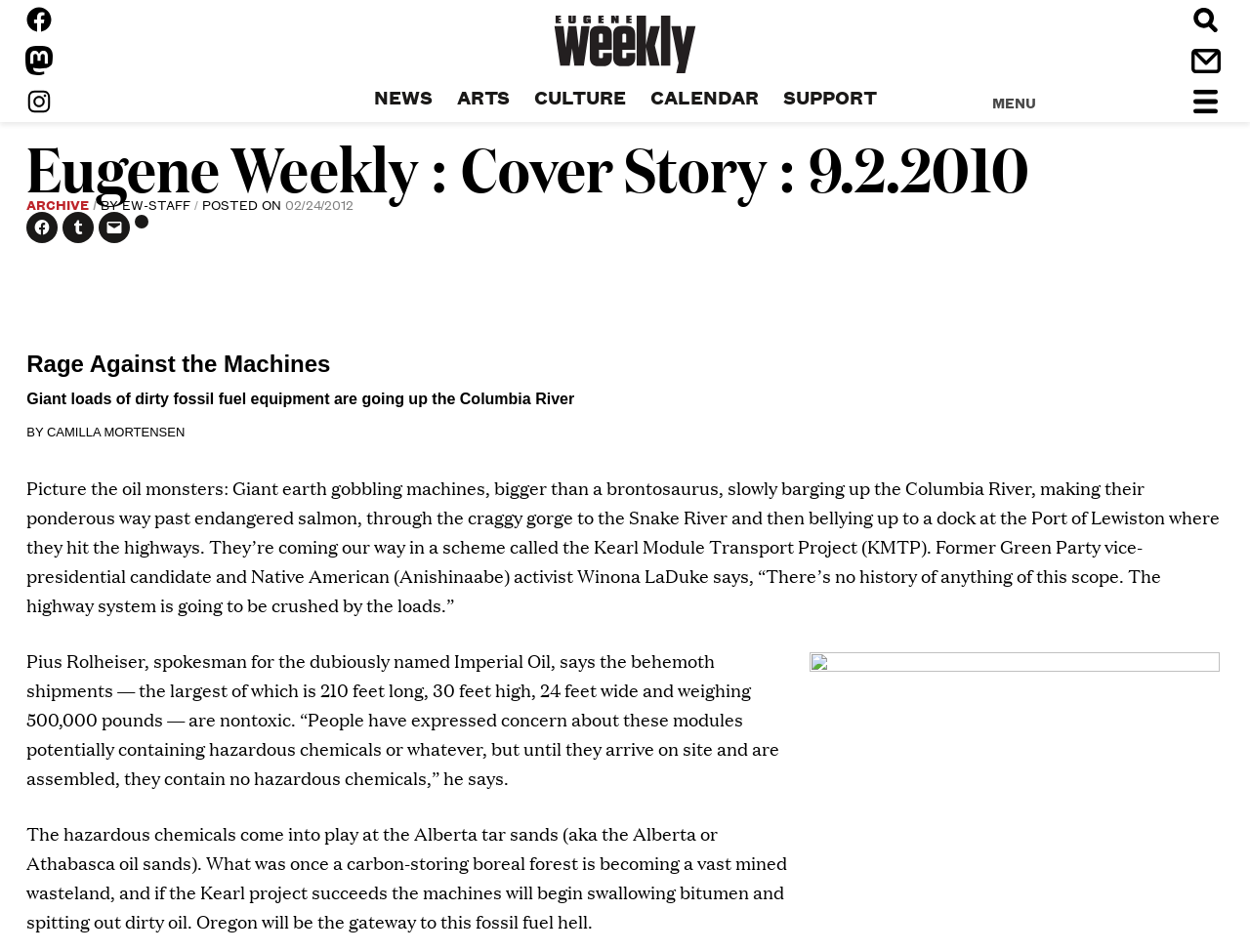Please identify the bounding box coordinates of the element that needs to be clicked to execute the following command: "Visit the Facebook page". Provide the bounding box using four float numbers between 0 and 1, formatted as [left, top, right, bottom].

[0.02, 0.005, 0.043, 0.036]